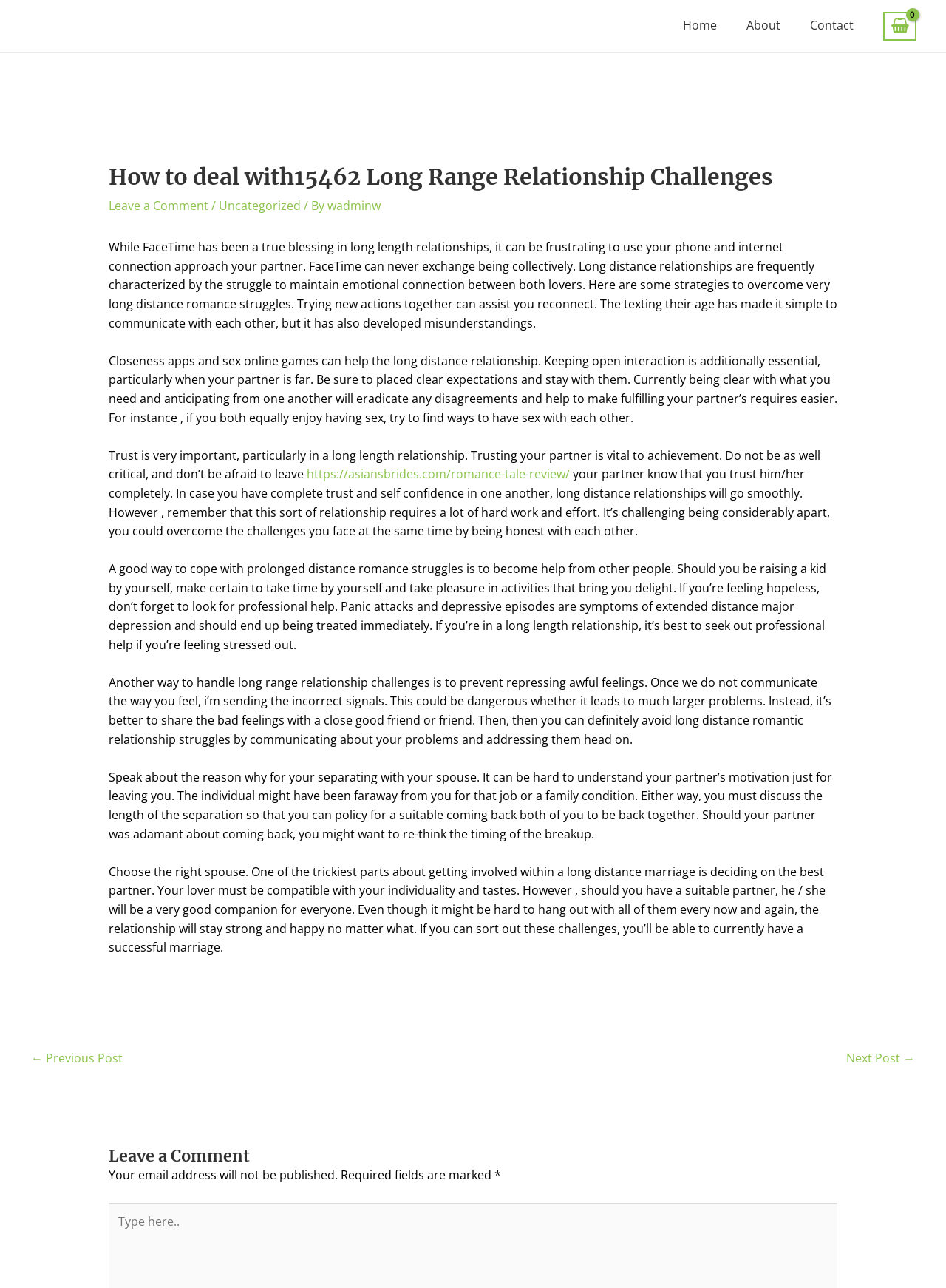Explain in detail what you observe on this webpage.

This webpage is a blog post titled "How to deal with 15462 Long Range Relationship Challenges" on a website called "My Blog". At the top of the page, there is a navigation menu with links to "Home", "About", and "Contact" on the left, and a link to "View Shopping Cart, empty" on the right.

Below the navigation menu, there is a main article section that takes up most of the page. The article has a heading with the same title as the webpage, followed by a series of paragraphs discussing strategies to overcome long distance relationship challenges. The text is divided into several sections, each discussing a different aspect of long distance relationships, such as maintaining emotional connection, trust, and communication.

There are also several links within the article, including one to an external website, "https://asiansbrides.com/romance-tale-review/". The article is written in a conversational tone and provides advice and tips for people in long distance relationships.

At the bottom of the page, there is a post navigation section with links to the previous and next posts. Below that, there is a comment section with a heading "Leave a Comment" and a text field to enter a comment. The comment section also includes a note that the email address will not be published and indicates which fields are required.